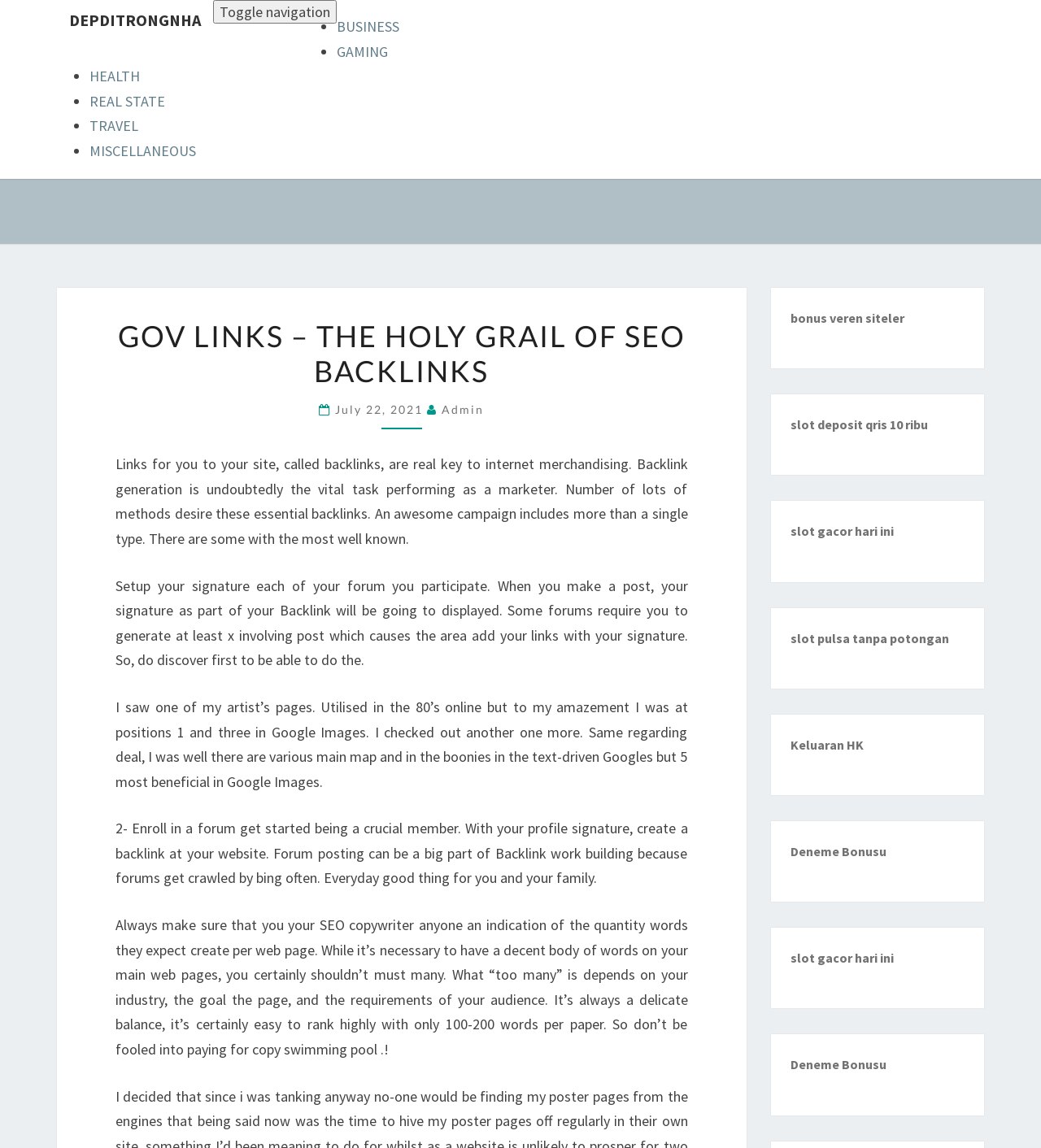Please identify the bounding box coordinates of the element I should click to complete this instruction: 'Go to home page'. The coordinates should be given as four float numbers between 0 and 1, like this: [left, top, right, bottom].

None